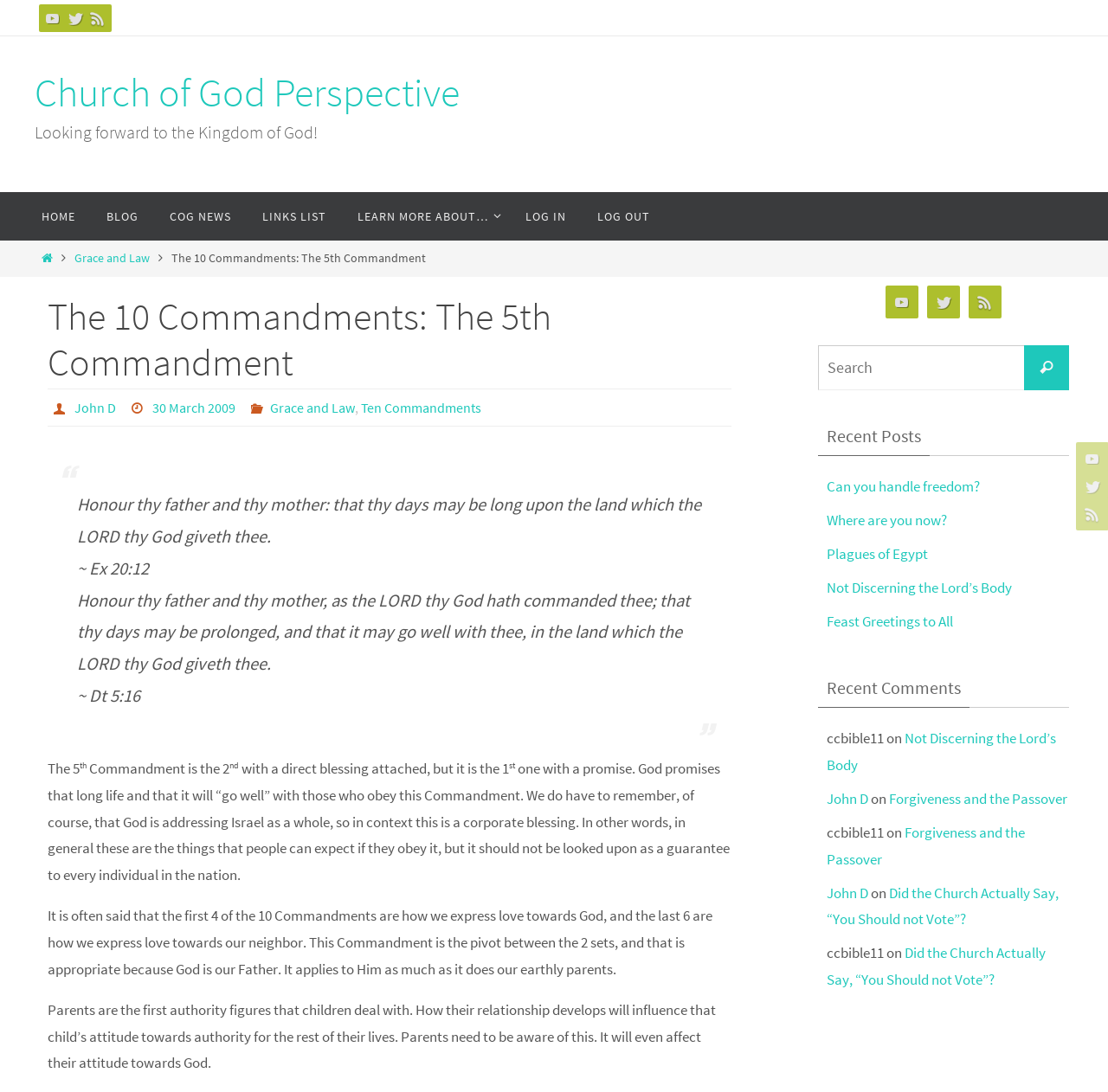What is the category of the blog post?
Based on the image, give a one-word or short phrase answer.

Grace and Law, Ten Commandments